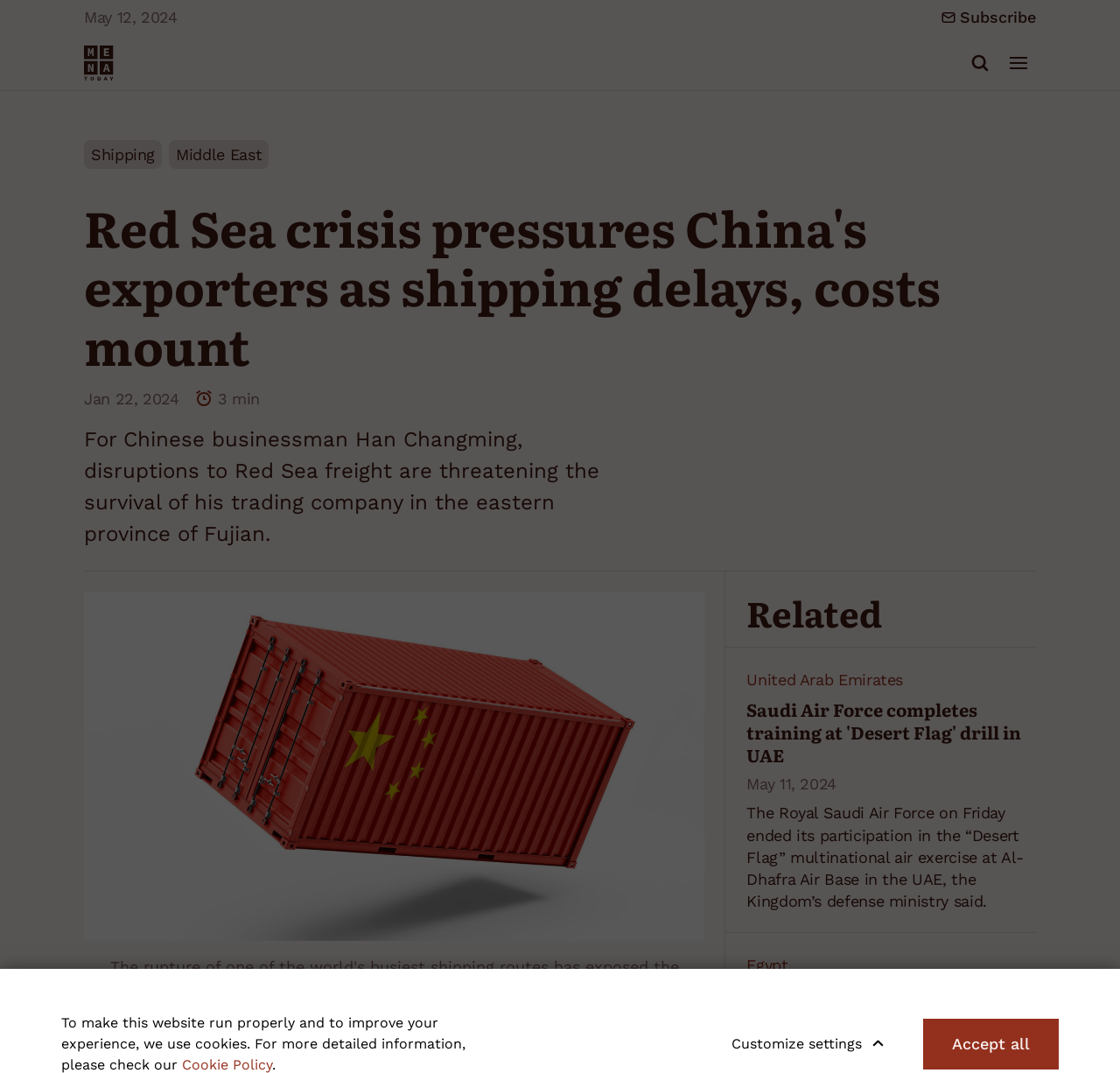Analyze the image and give a detailed response to the question:
What is the name of the businessman mentioned in the article?

The name of the businessman mentioned in the article can be found in the static text below the main heading. It states that disruptions to Red Sea freight are threatening the survival of his trading company in the eastern province of Fujian.